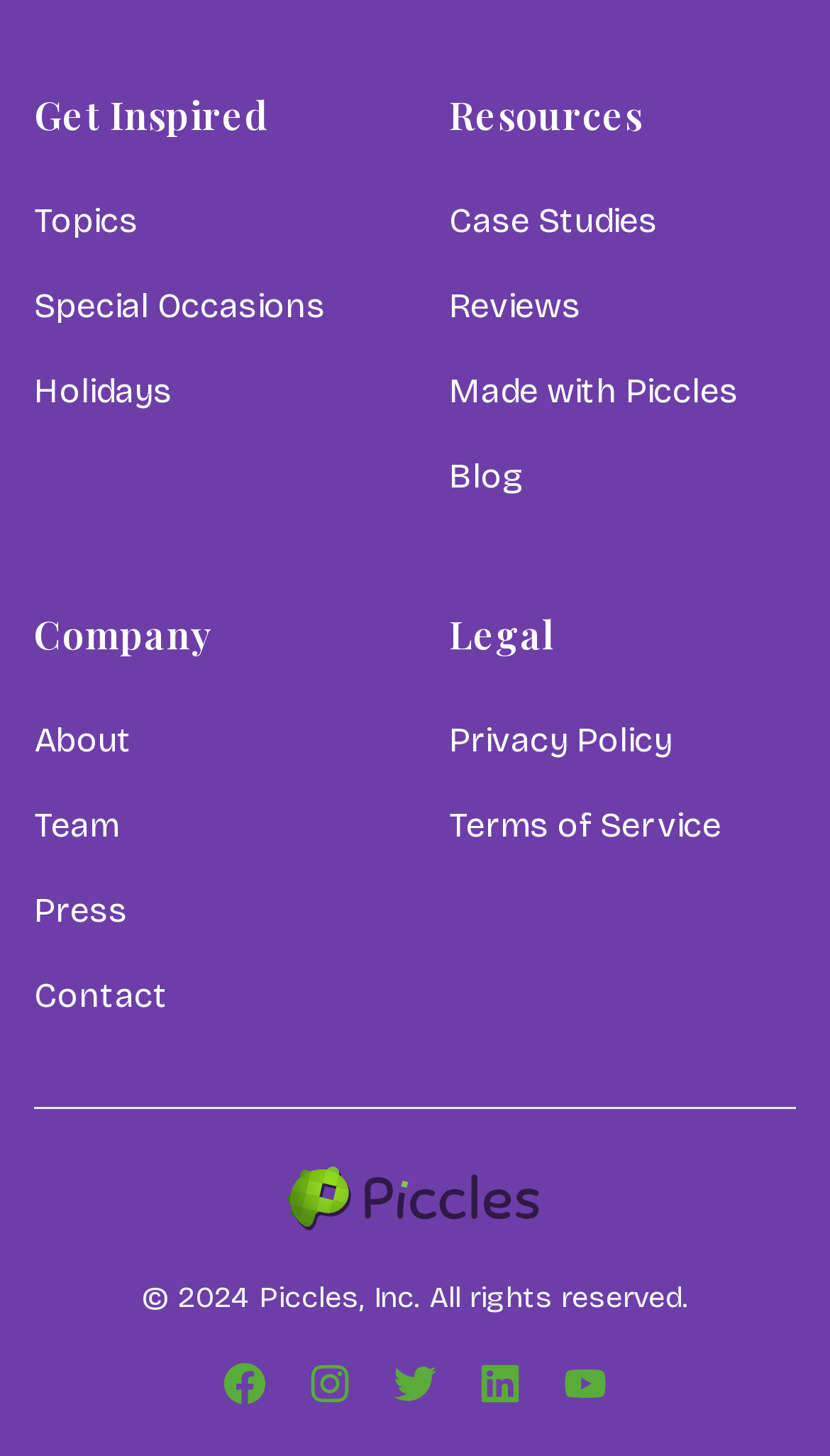Please identify the bounding box coordinates of the clickable area that will allow you to execute the instruction: "Read the Privacy Policy".

[0.541, 0.494, 0.81, 0.522]